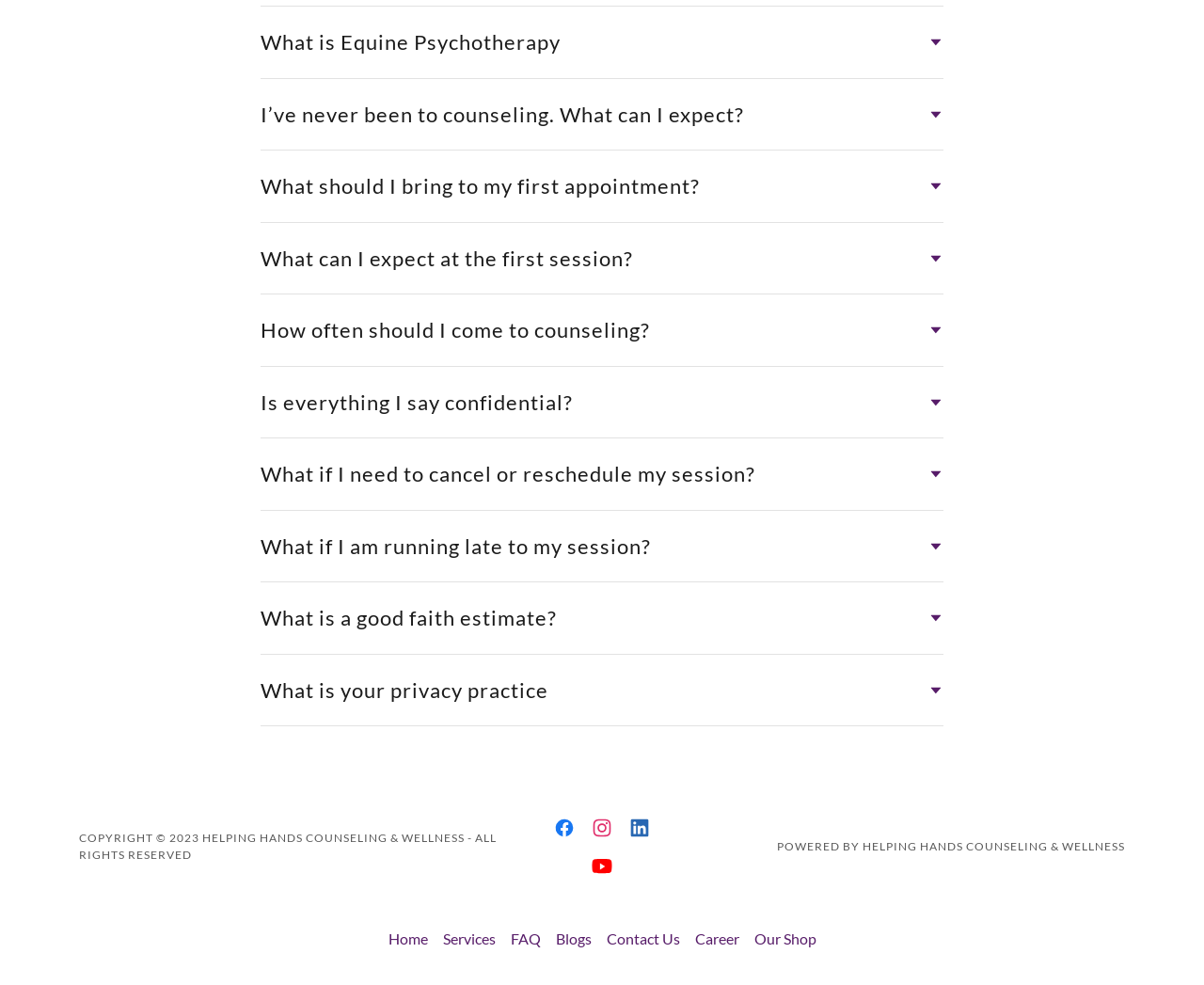Provide the bounding box coordinates of the HTML element this sentence describes: "aria-label="LinkedIn Social Link"". The bounding box coordinates consist of four float numbers between 0 and 1, i.e., [left, top, right, bottom].

[0.516, 0.822, 0.547, 0.86]